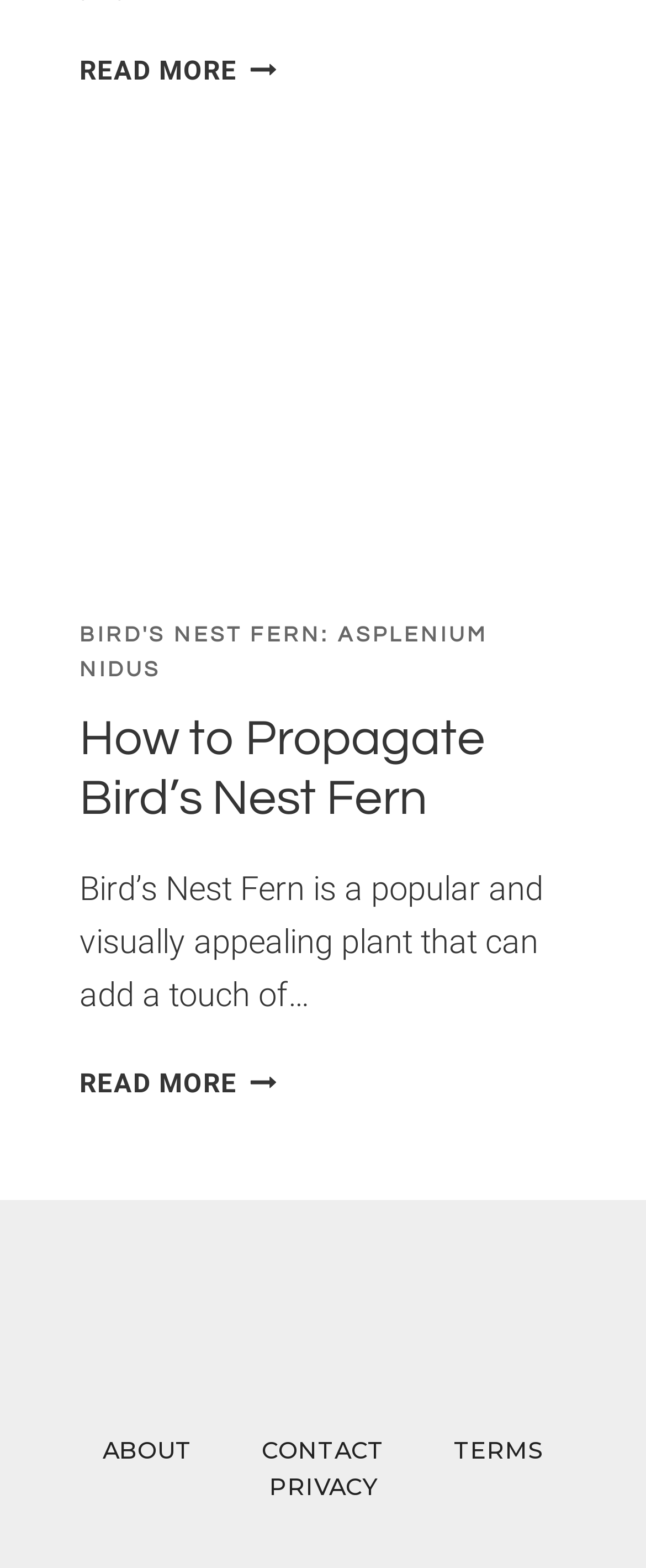Determine the bounding box coordinates of the clickable region to carry out the instruction: "Read more about propagating bird's nest fern".

[0.123, 0.68, 0.429, 0.701]